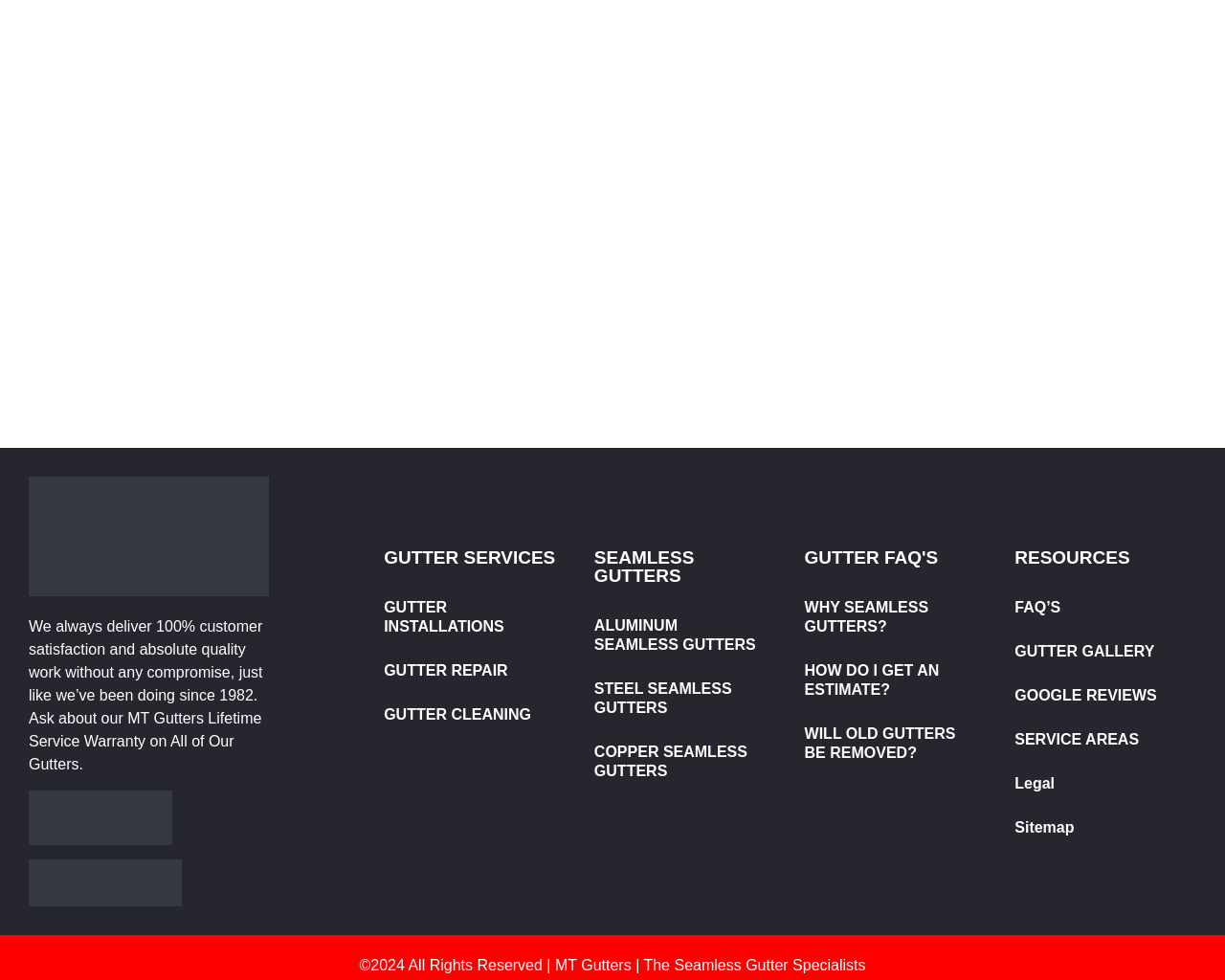Provide the bounding box coordinates of the section that needs to be clicked to accomplish the following instruction: "View GUTTER GALLERY."

[0.813, 0.642, 0.977, 0.687]